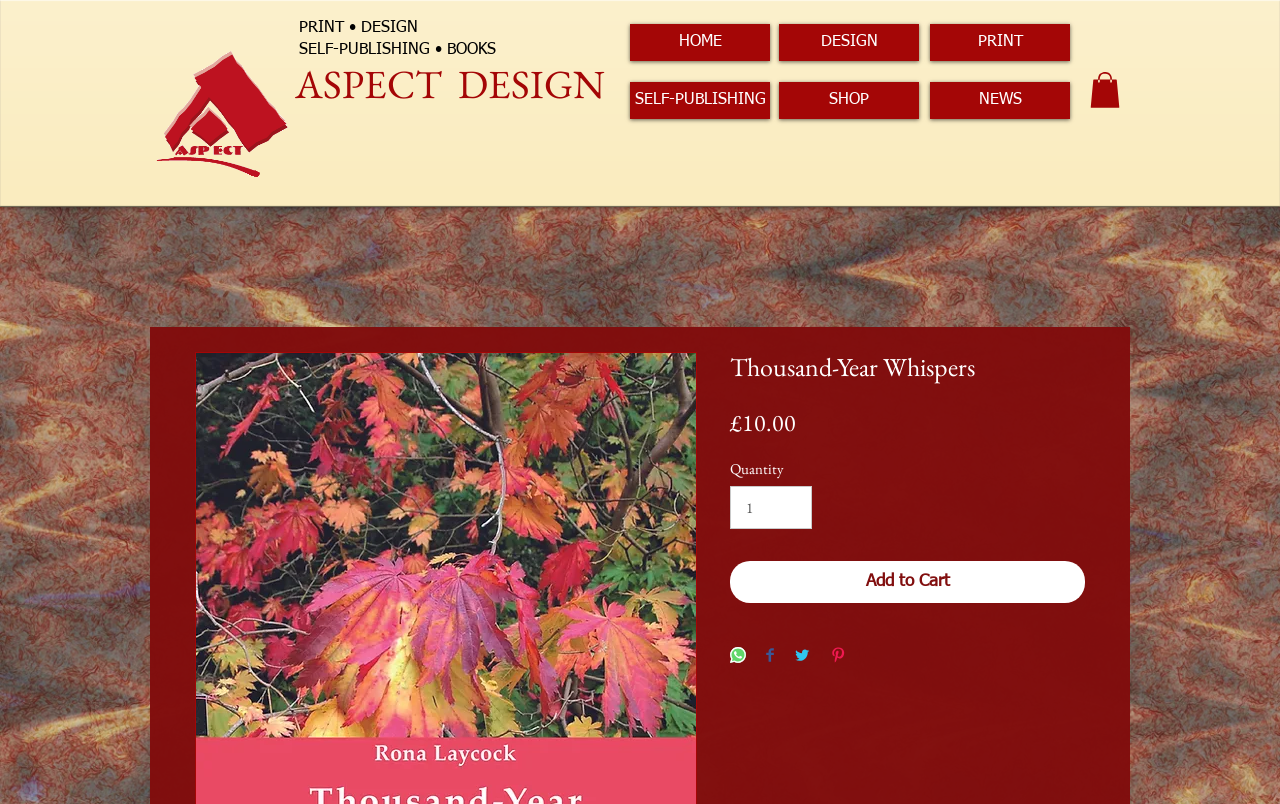What is the price of Thousand-Year Whispers?
Look at the image and respond to the question as thoroughly as possible.

I found the price of Thousand-Year Whispers by looking at the product details section, where it is listed as £10.00 next to the 'Price' label.